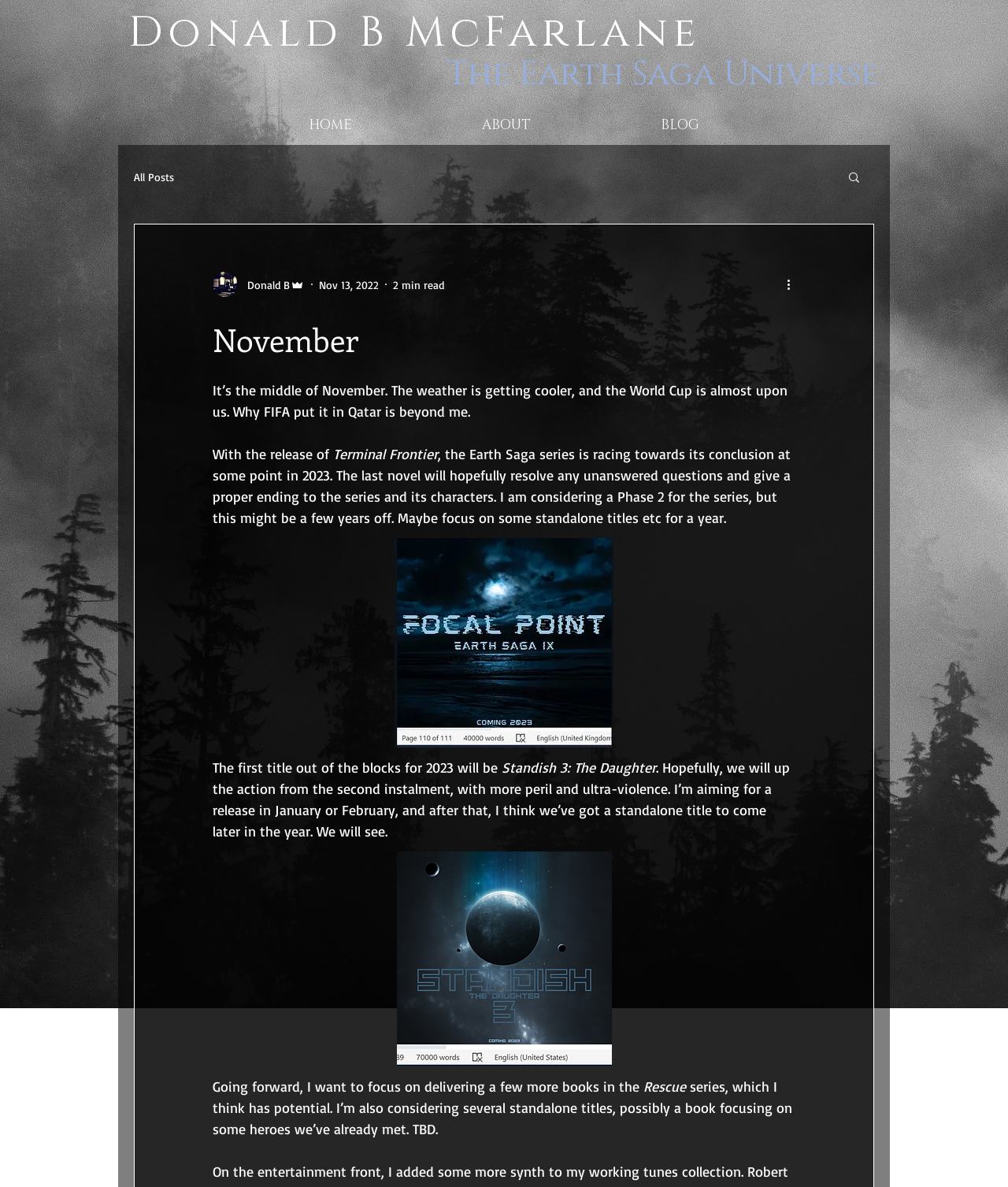Based on the element description: "ABOUT", identify the UI element and provide its bounding box coordinates. Use four float numbers between 0 and 1, [left, top, right, bottom].

[0.413, 0.089, 0.591, 0.122]